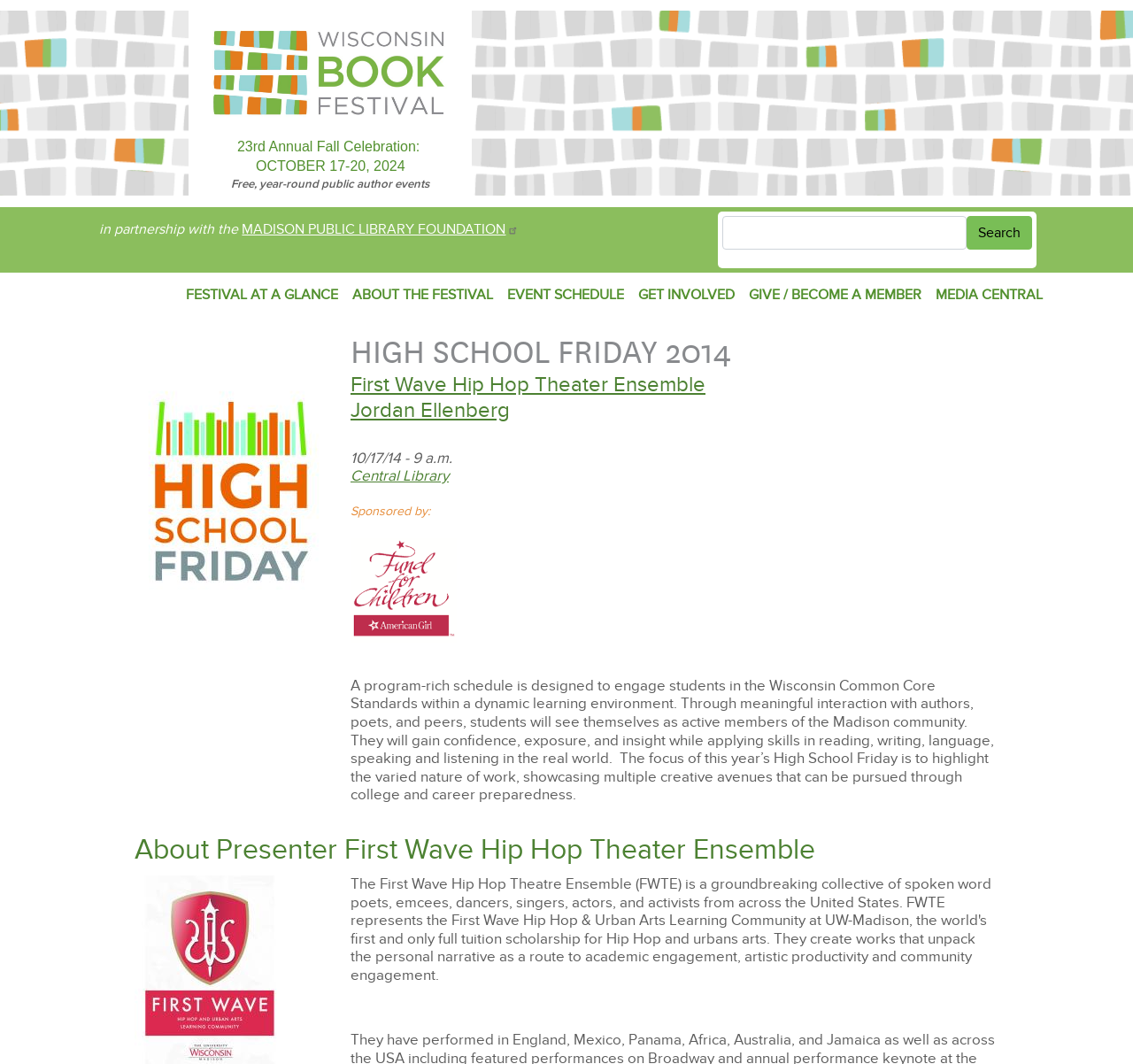What is the theme of the High School Friday event?
Using the image as a reference, answer with just one word or a short phrase.

College and career preparedness